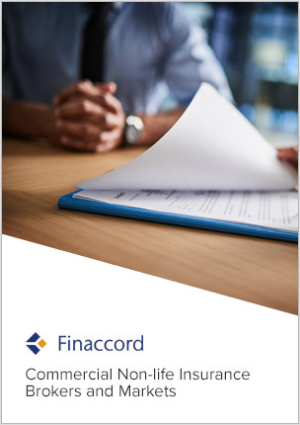Where is the scene likely taking place?
Answer with a single word or phrase, using the screenshot for reference.

An office